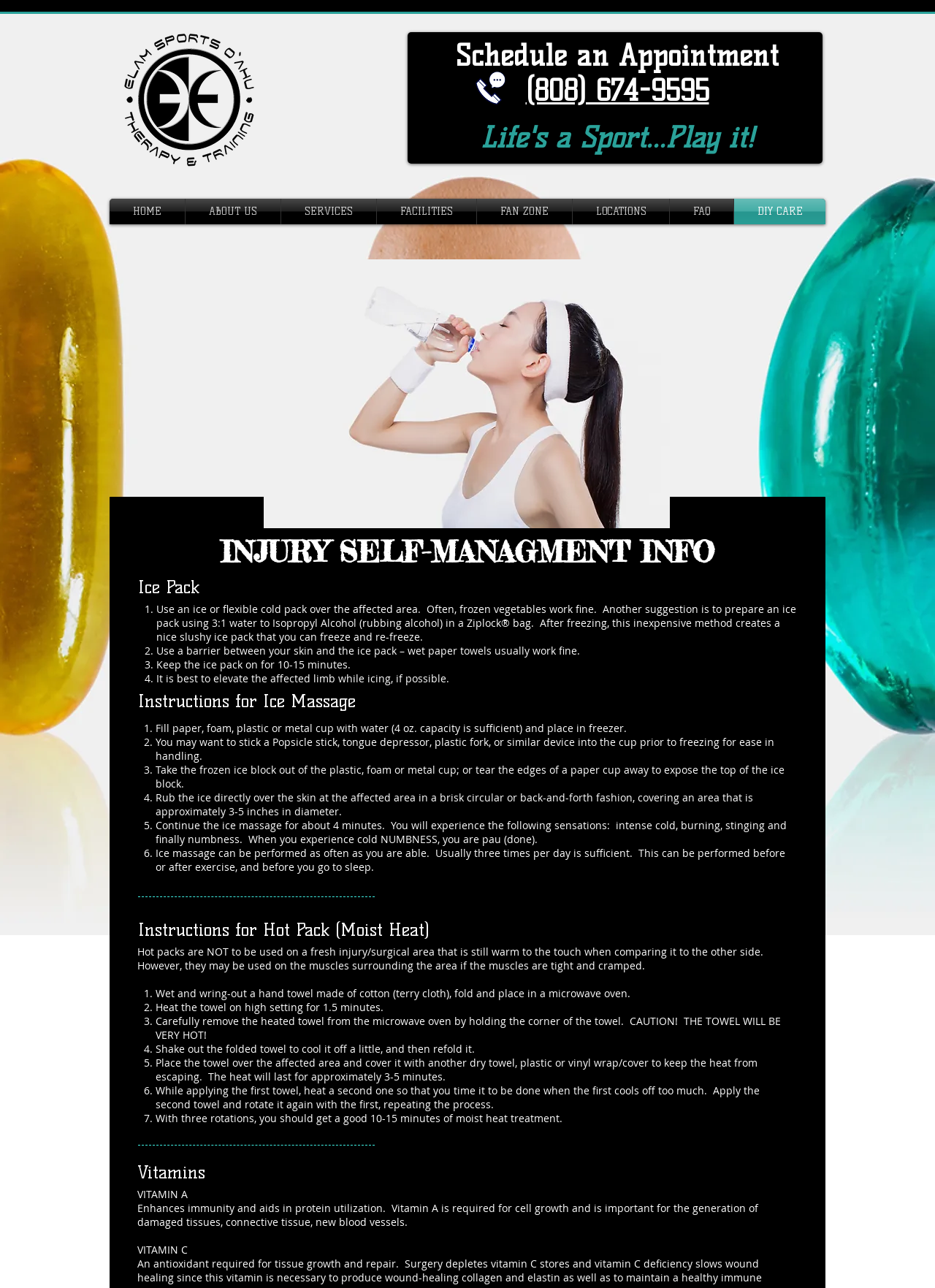Generate a thorough caption detailing the webpage content.

The webpage is about DIY care and injury self-management, specifically providing information on various techniques and methods for treating injuries. At the top of the page, there is a logo of Elam Sports O'ahu Therapy and Training, accompanied by a navigation menu with links to different sections of the website, including "HOME", "ABOUT US", "SERVICES", and more.

Below the navigation menu, there is a section with a heading "INJURY SELF-MANAGMENT INFO" that provides detailed instructions on how to use ice packs, ice massage, and hot packs to treat injuries. The section is divided into three subheadings: "Ice Pack", "Instructions for Ice Massage", and "Instructions for Hot Pack (Moist Heat)".

Under the "Ice Pack" subheading, there are four numbered list items that provide step-by-step instructions on how to use an ice pack, including preparing the ice pack, applying it to the affected area, and elevating the affected limb.

The "Instructions for Ice Massage" section has six numbered list items that provide detailed instructions on how to perform ice massage, including preparing the ice block, rubbing the ice directly over the skin, and continuing the massage for about 4 minutes.

The "Instructions for Hot Pack (Moist Heat)" section has seven numbered list items that provide step-by-step instructions on how to use a hot pack, including preparing the towel, heating it in the microwave, and applying it to the affected area.

Further down the page, there is a section dedicated to vitamins, specifically Vitamin A and Vitamin C, which provides information on their benefits and importance for injury recovery.

Overall, the webpage is a comprehensive resource for individuals looking to manage and treat injuries using DIY techniques and methods.